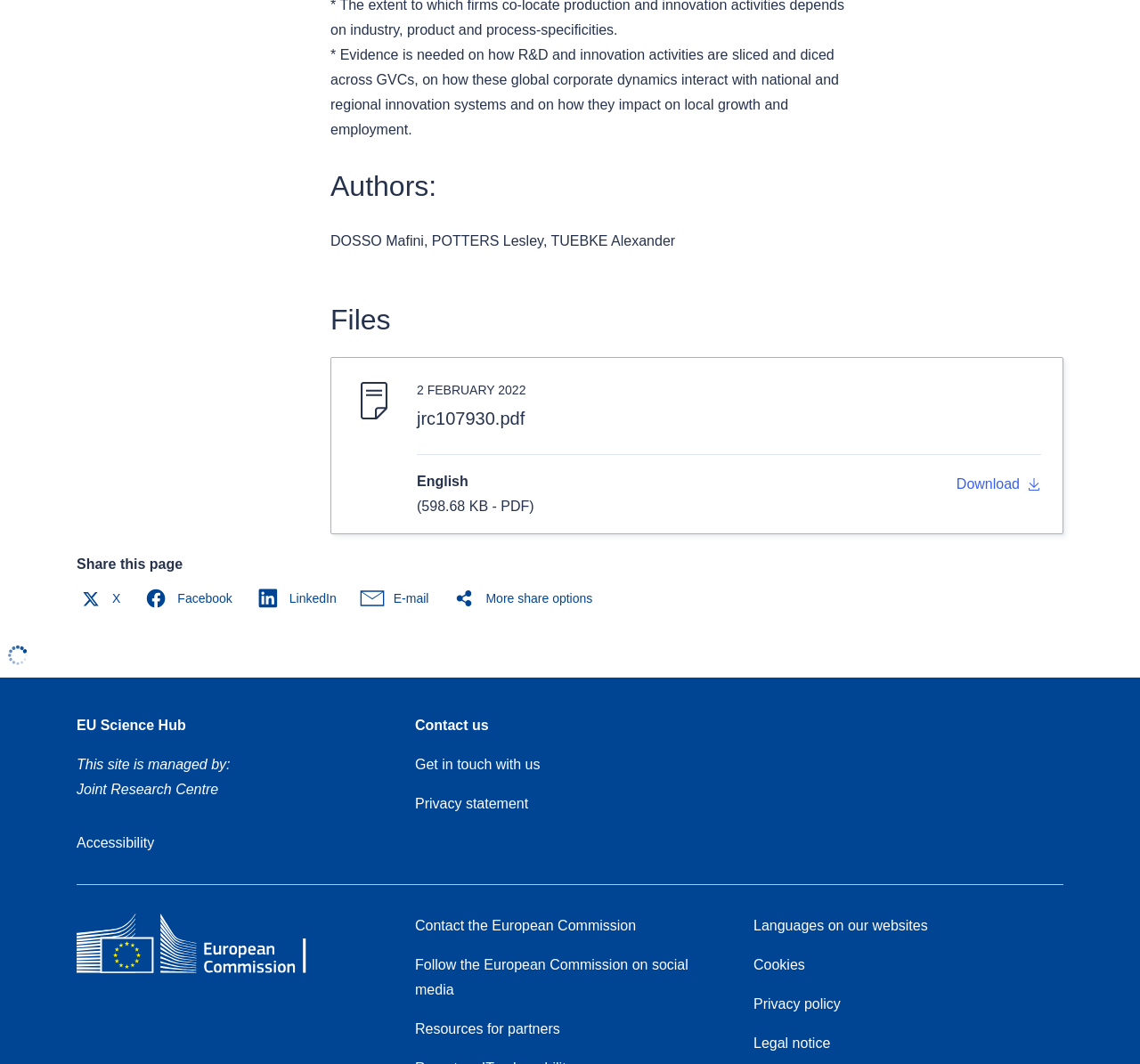Please locate the bounding box coordinates of the element that should be clicked to complete the given instruction: "Get in touch with us".

[0.364, 0.711, 0.474, 0.725]